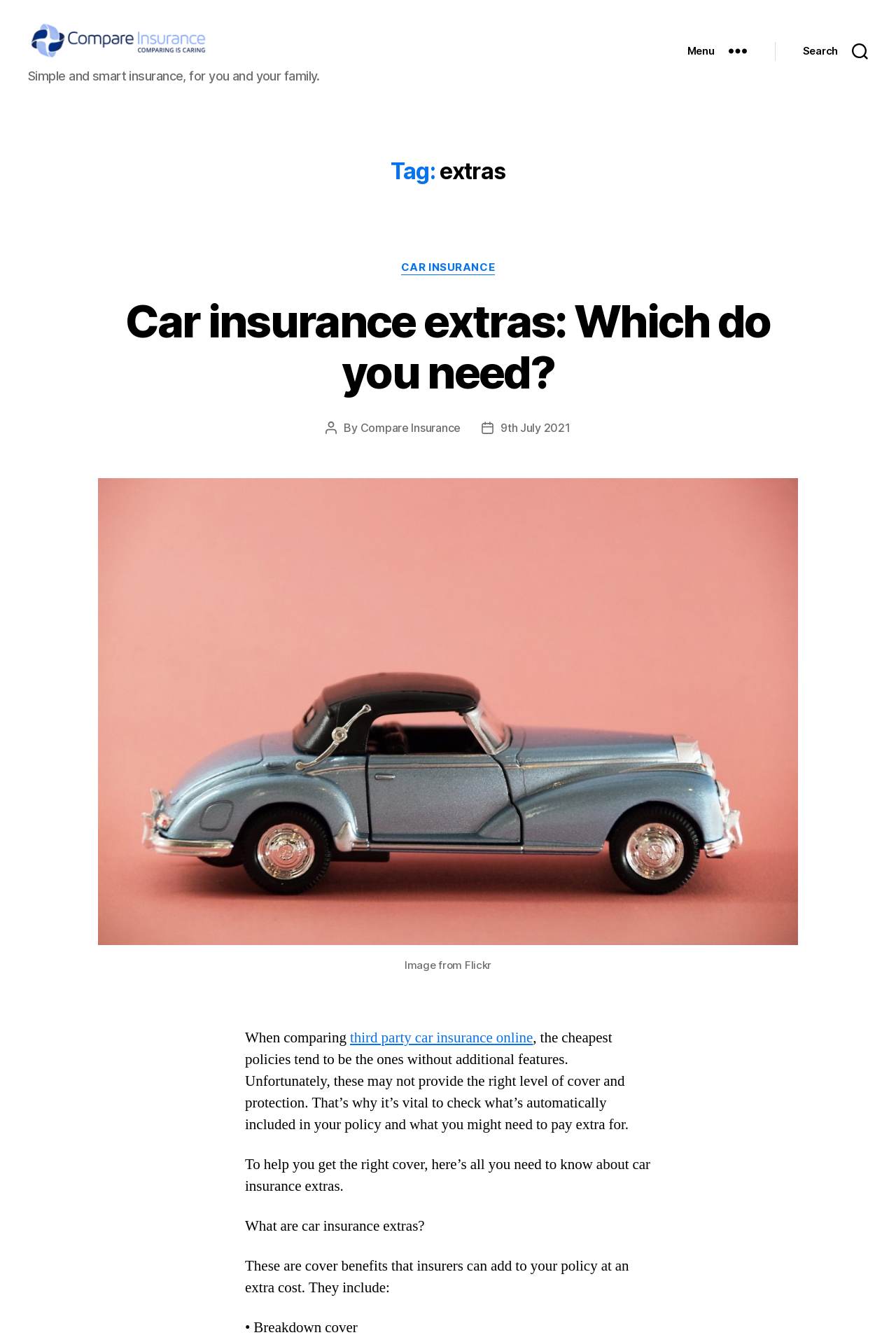Please respond to the question using a single word or phrase:
What is the main topic of this blog post?

Car insurance extras